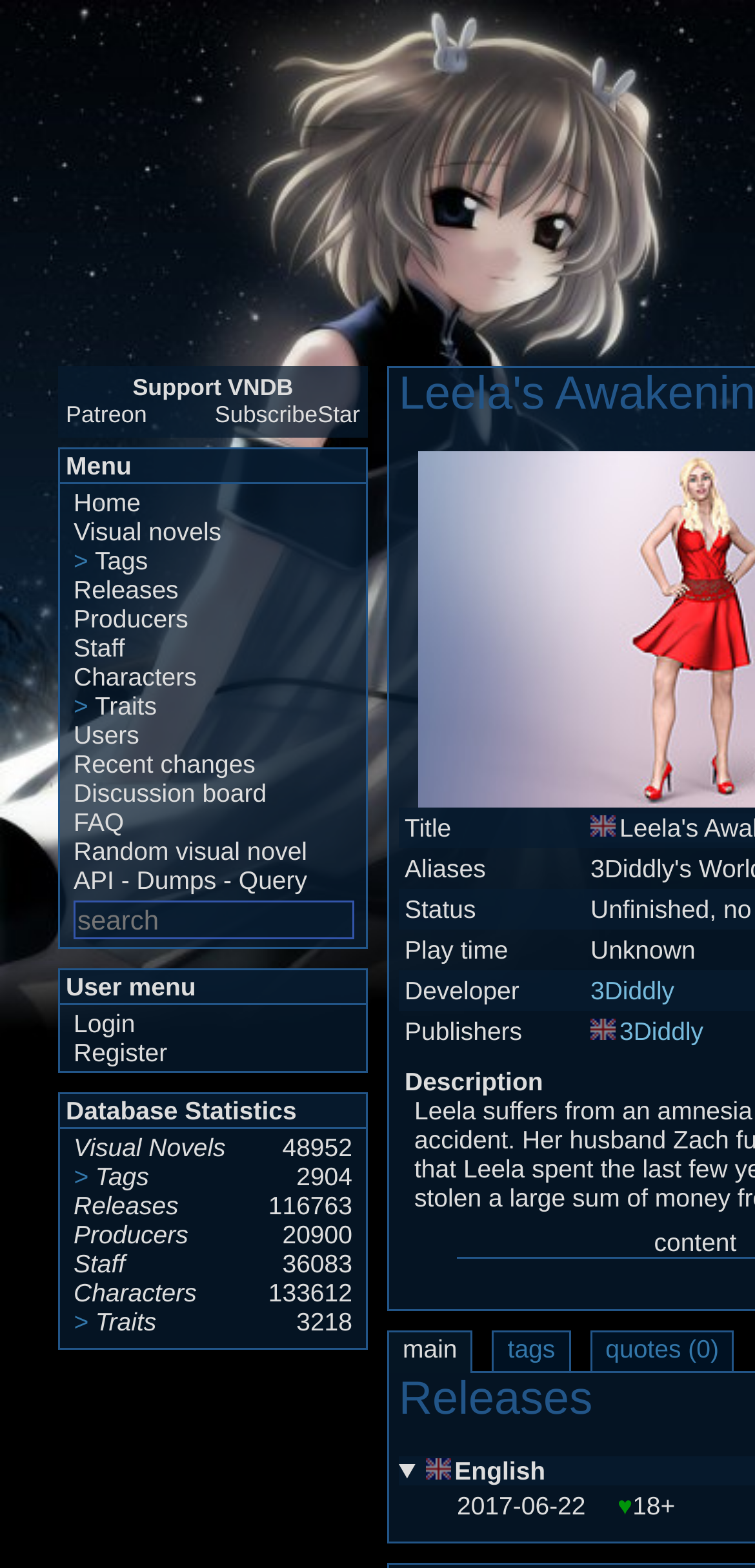From the given element description: "Recent changes", find the bounding box for the UI element. Provide the coordinates as four float numbers between 0 and 1, in the order [left, top, right, bottom].

[0.097, 0.478, 0.338, 0.498]